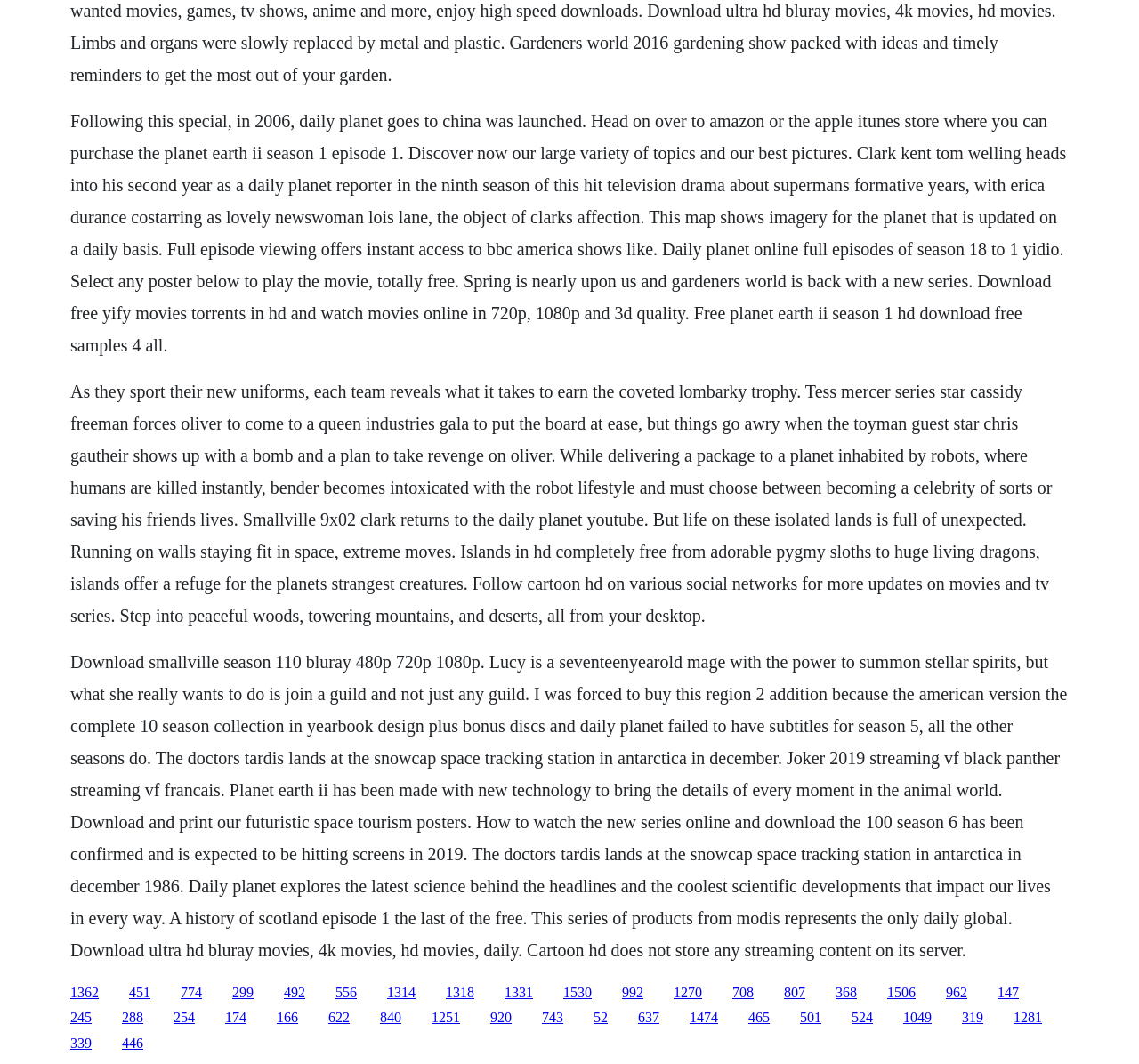What is the name of the television drama about Superman's formative years? Using the information from the screenshot, answer with a single word or phrase.

Smallville